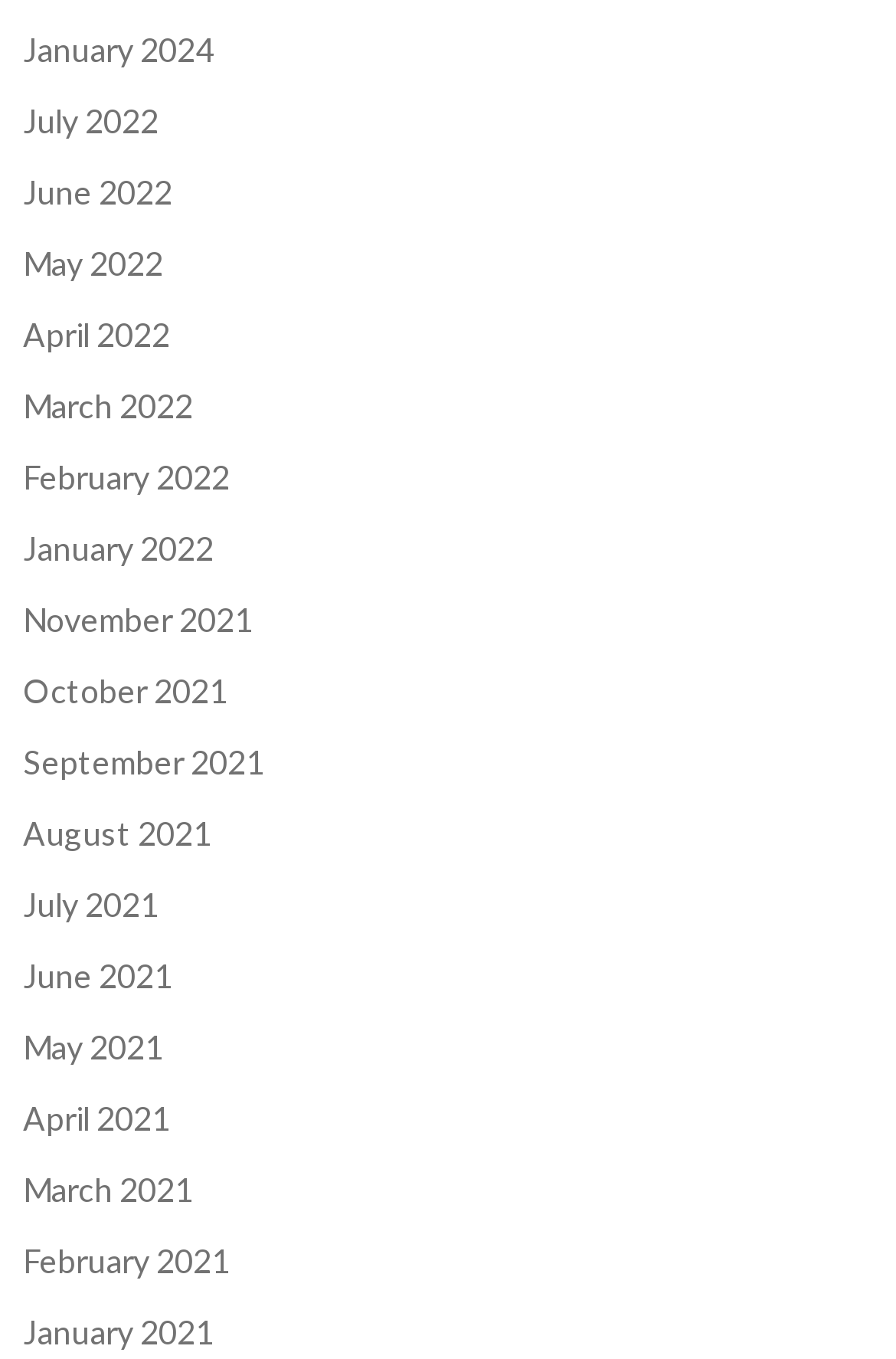Find the bounding box coordinates of the element's region that should be clicked in order to follow the given instruction: "check April 2022". The coordinates should consist of four float numbers between 0 and 1, i.e., [left, top, right, bottom].

[0.026, 0.232, 0.19, 0.261]